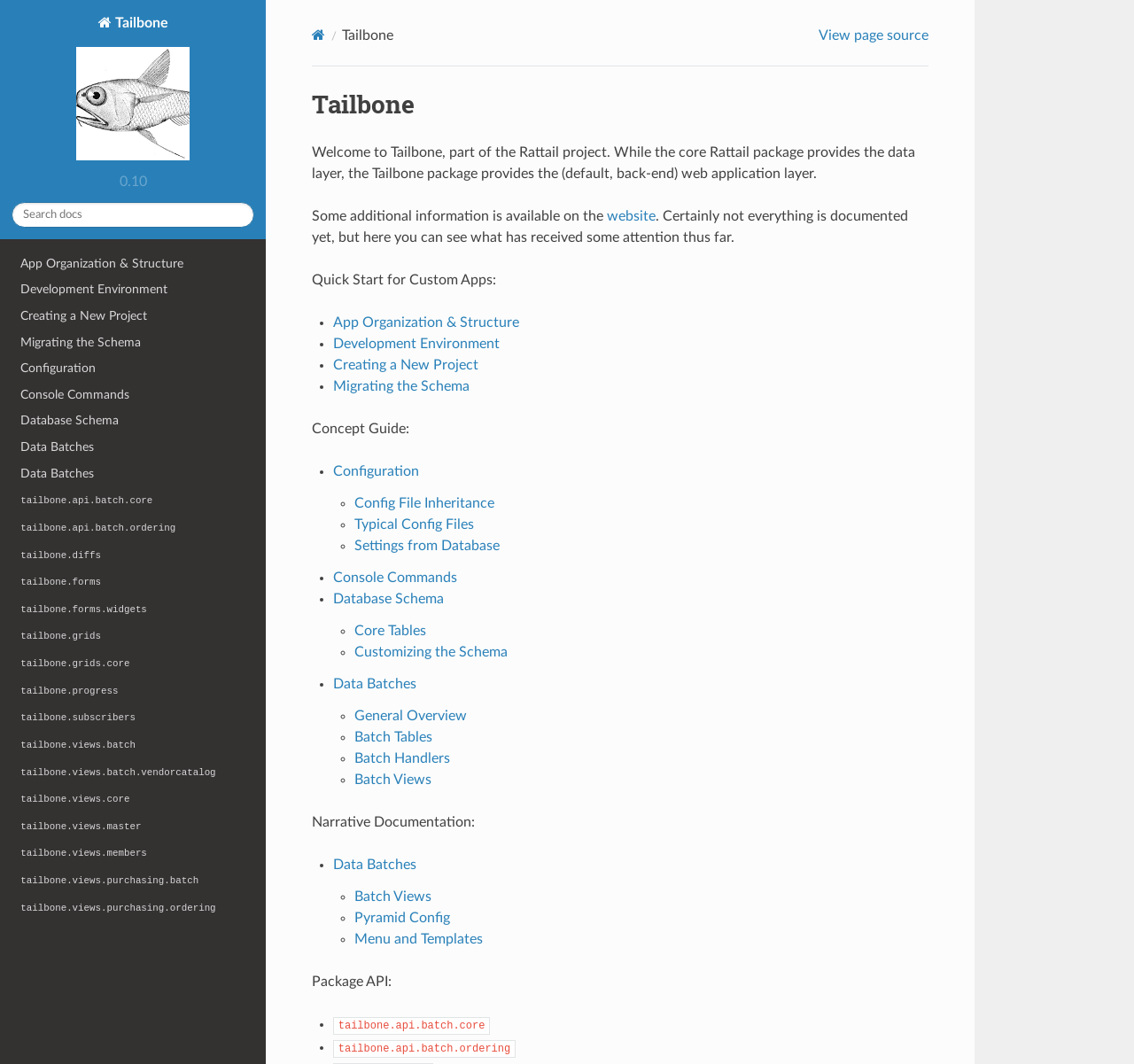Find the bounding box coordinates of the clickable element required to execute the following instruction: "Navigate to App Organization & Structure". Provide the coordinates as four float numbers between 0 and 1, i.e., [left, top, right, bottom].

[0.0, 0.235, 0.234, 0.26]